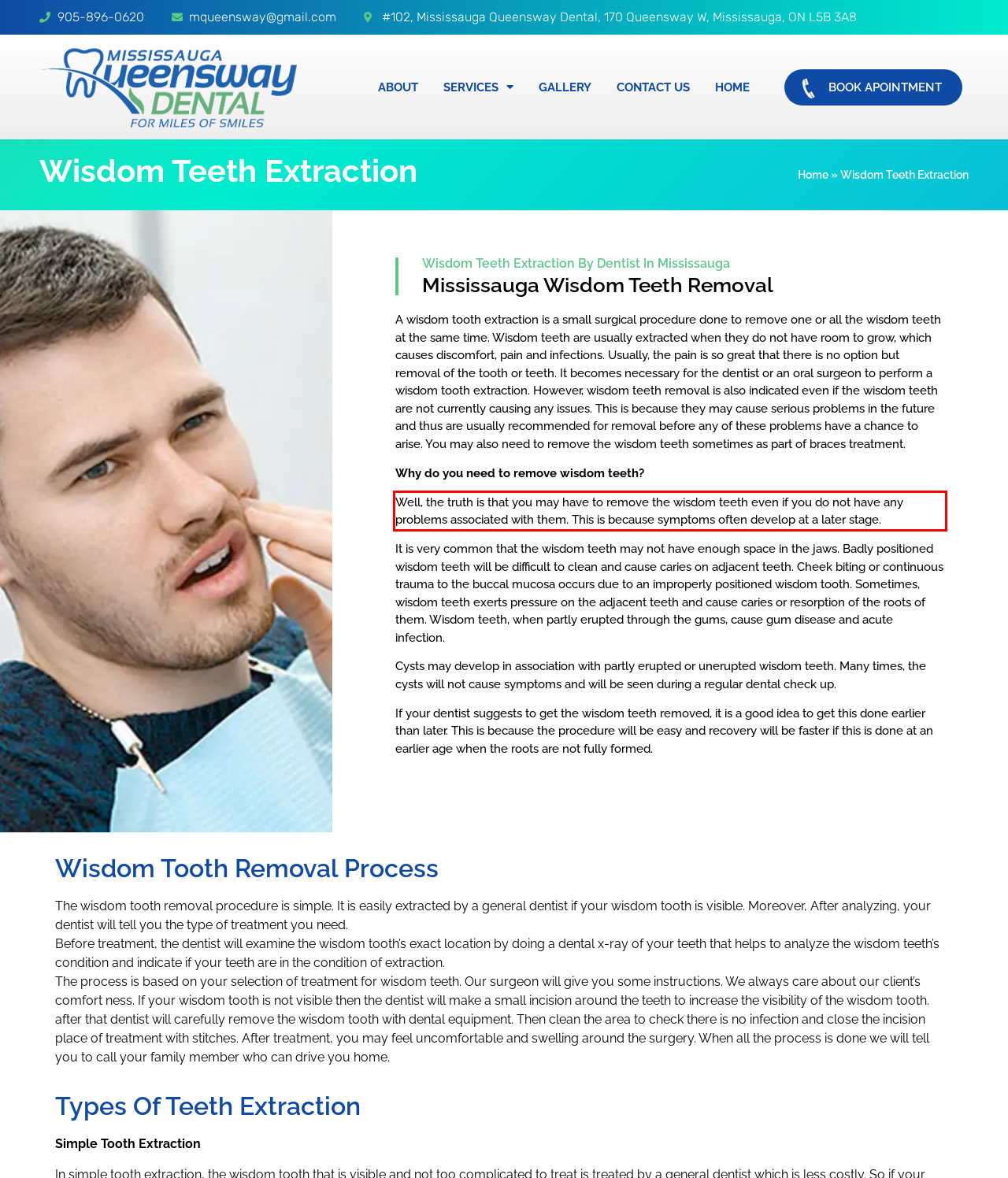Using the provided webpage screenshot, identify and read the text within the red rectangle bounding box.

Well, the truth is that you may have to remove the wisdom teeth even if you do not have any problems associated with them. This is because symptoms often develop at a later stage.